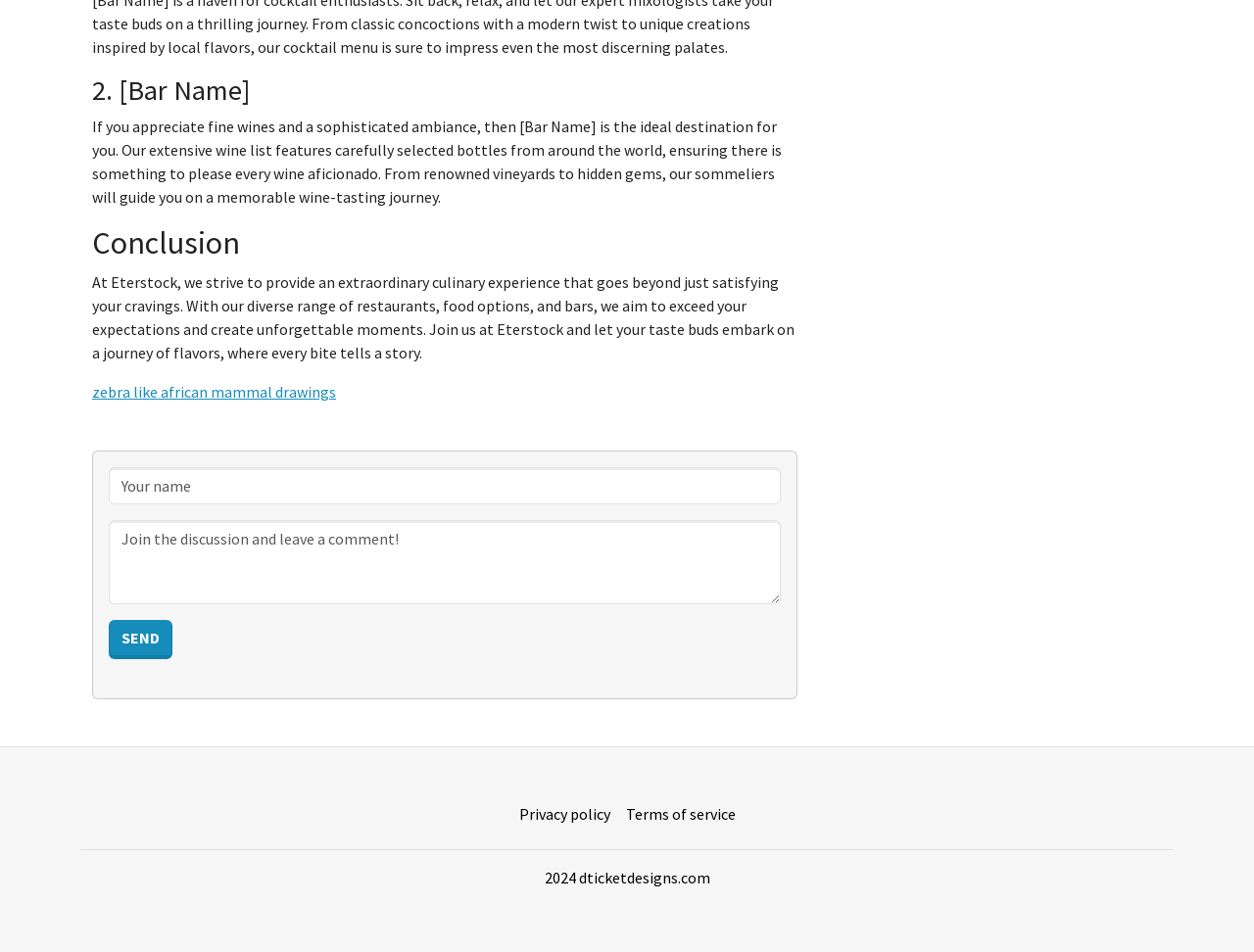Given the webpage screenshot, identify the bounding box of the UI element that matches this description: "value="Send"".

[0.087, 0.651, 0.138, 0.692]